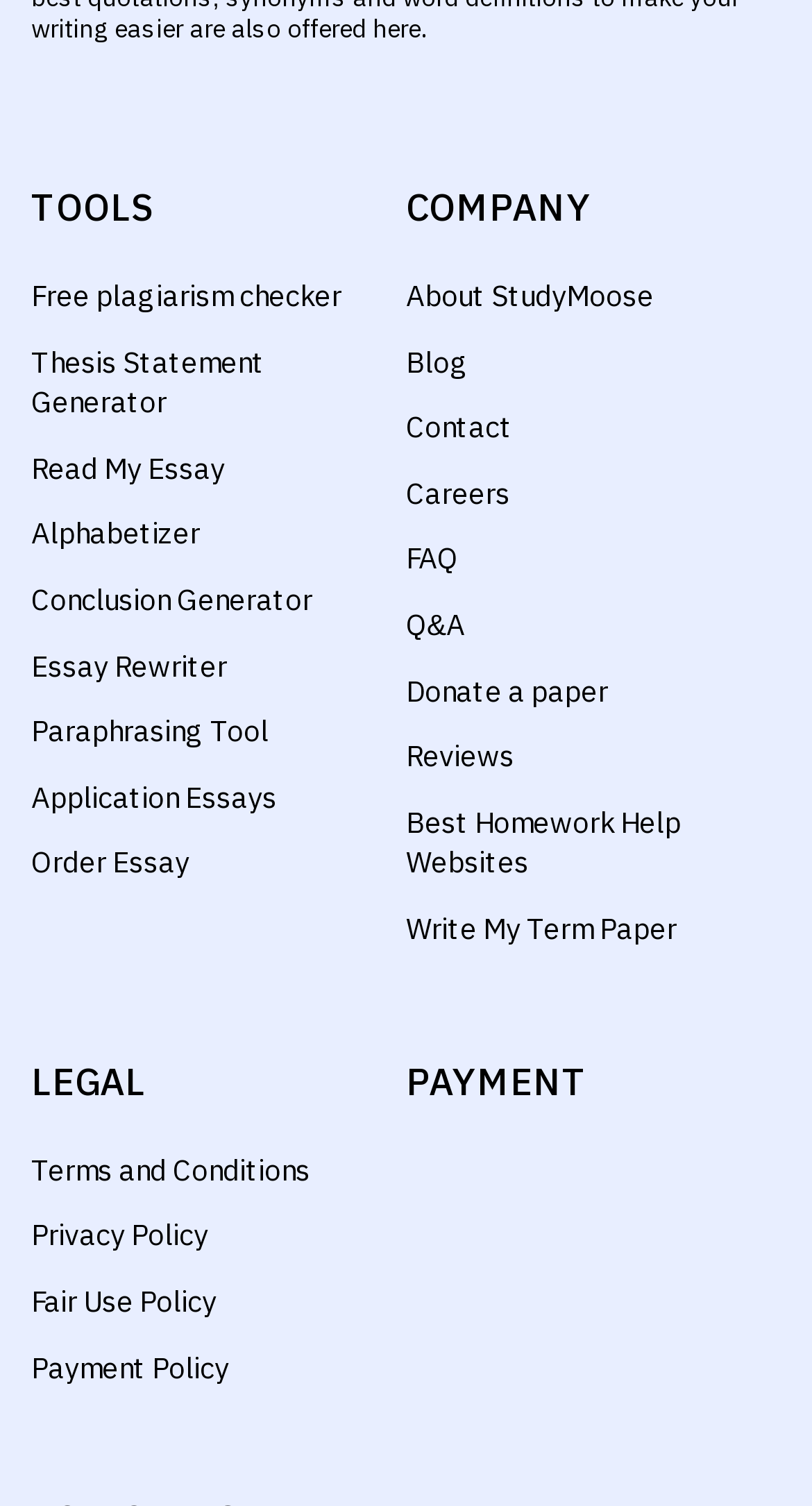Please determine the bounding box coordinates of the section I need to click to accomplish this instruction: "Read my essay".

[0.038, 0.298, 0.277, 0.323]